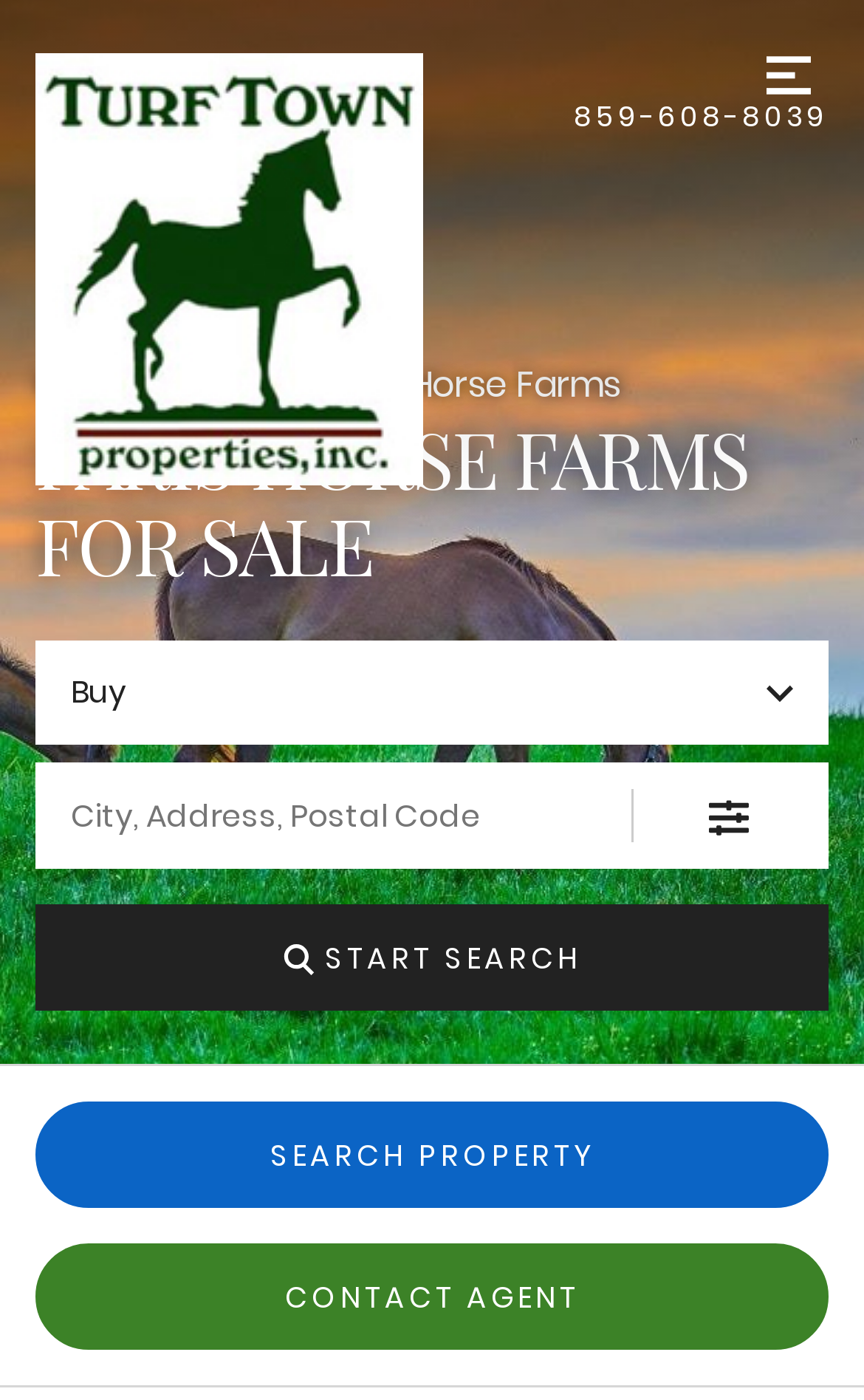What type of properties are being sold?
With the help of the image, please provide a detailed response to the question.

I inferred the type of properties being sold by looking at the heading 'PARIS HORSE FARMS FOR SALE' and the image of a horse farm at the top of the page.